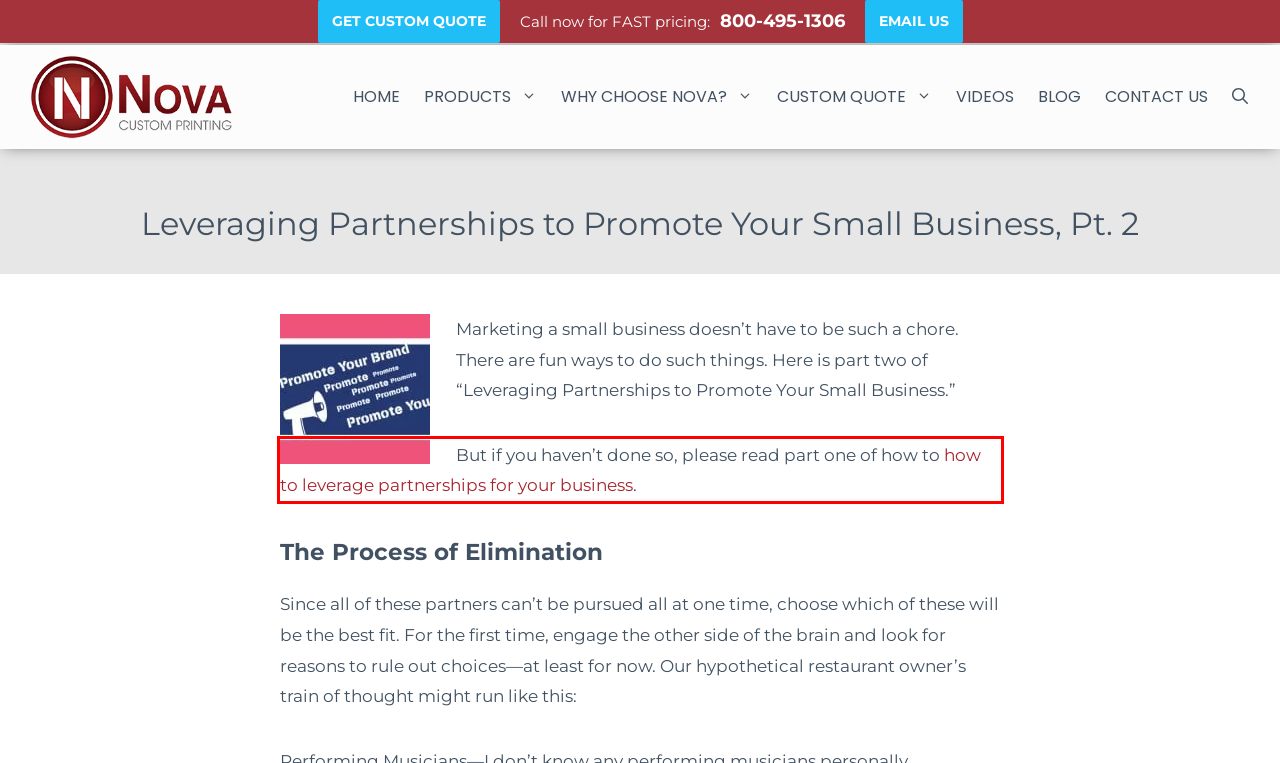In the screenshot of the webpage, find the red bounding box and perform OCR to obtain the text content restricted within this red bounding box.

But if you haven’t done so, please read part one of how to how to leverage partnerships for your business.